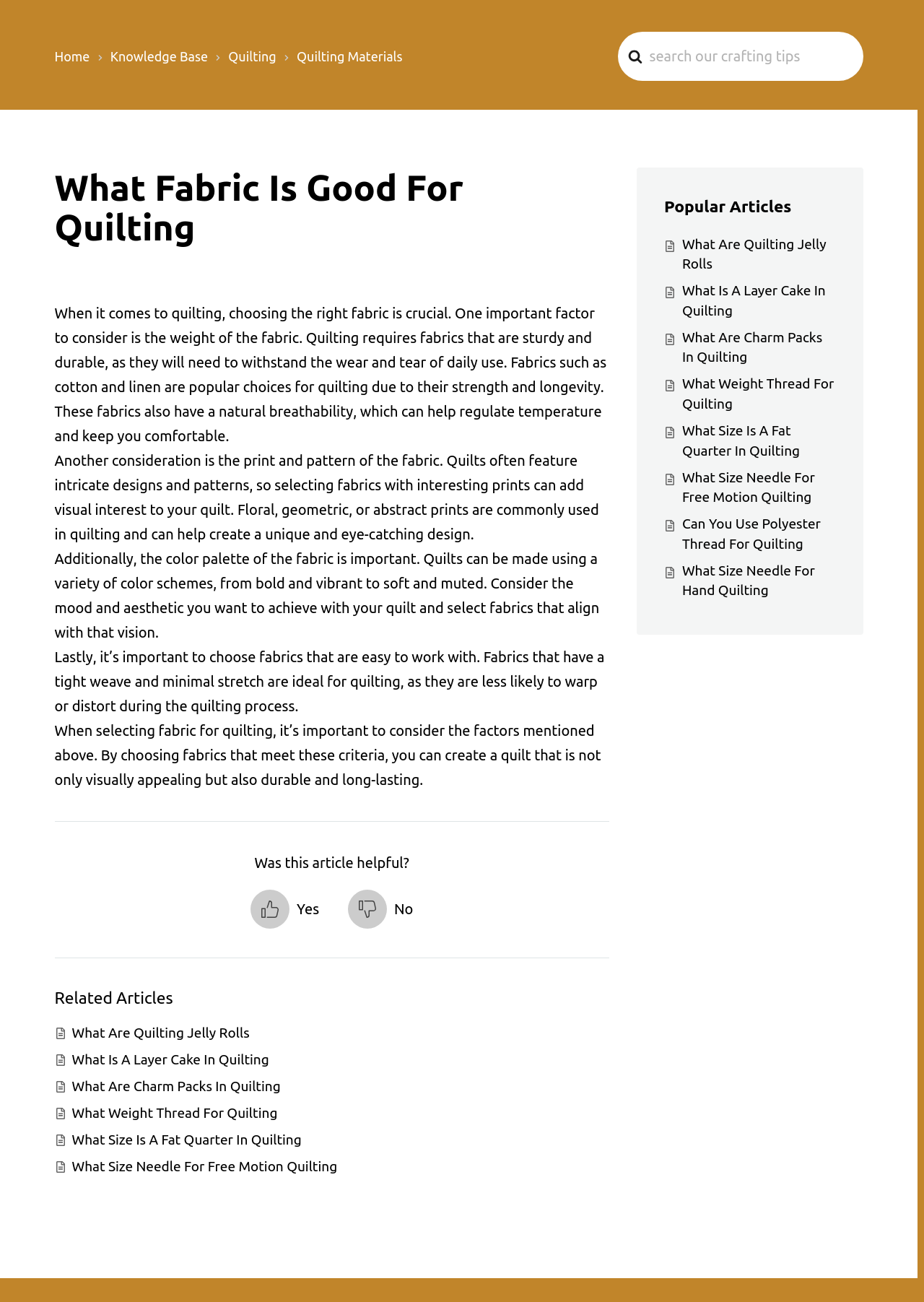Describe all the significant parts and information present on the webpage.

This webpage is about quilting, specifically discussing what fabric is good for quilting. At the top, there is a search bar with a magnifying glass icon, allowing users to search for crafting tips. Below the search bar, there are navigation links to the home page, knowledge base, quilting, and quilting materials.

The main content of the page is divided into several sections. The first section has a heading "What Fabric Is Good For Quilting" and provides an introduction to the importance of choosing the right fabric for quilting. The text explains that factors such as fabric weight, print, and pattern, as well as color palette, should be considered when selecting fabric.

Below this introduction, there are four paragraphs of text that elaborate on each of these factors. The paragraphs are arranged in a vertical column, with the first paragraph discussing fabric weight, the second discussing print and pattern, the third discussing color palette, and the fourth discussing the importance of choosing fabrics that are easy to work with.

Following these paragraphs, there is a question "Was this article helpful?" with two buttons, "Yes" and "No", allowing users to provide feedback. Each button has a small icon next to it.

Below the feedback section, there is a heading "Related Articles" with six links to other articles related to quilting, such as "What Are Quilting Jelly Rolls" and "What Size Is A Fat Quarter In Quilting".

On the right side of the page, there is a section with a heading "Popular Articles" that lists nine links to other popular quilting articles, including some of the same articles listed in the "Related Articles" section.

Overall, the webpage is focused on providing information and guidance on choosing the right fabric for quilting, with additional resources and links to related articles.